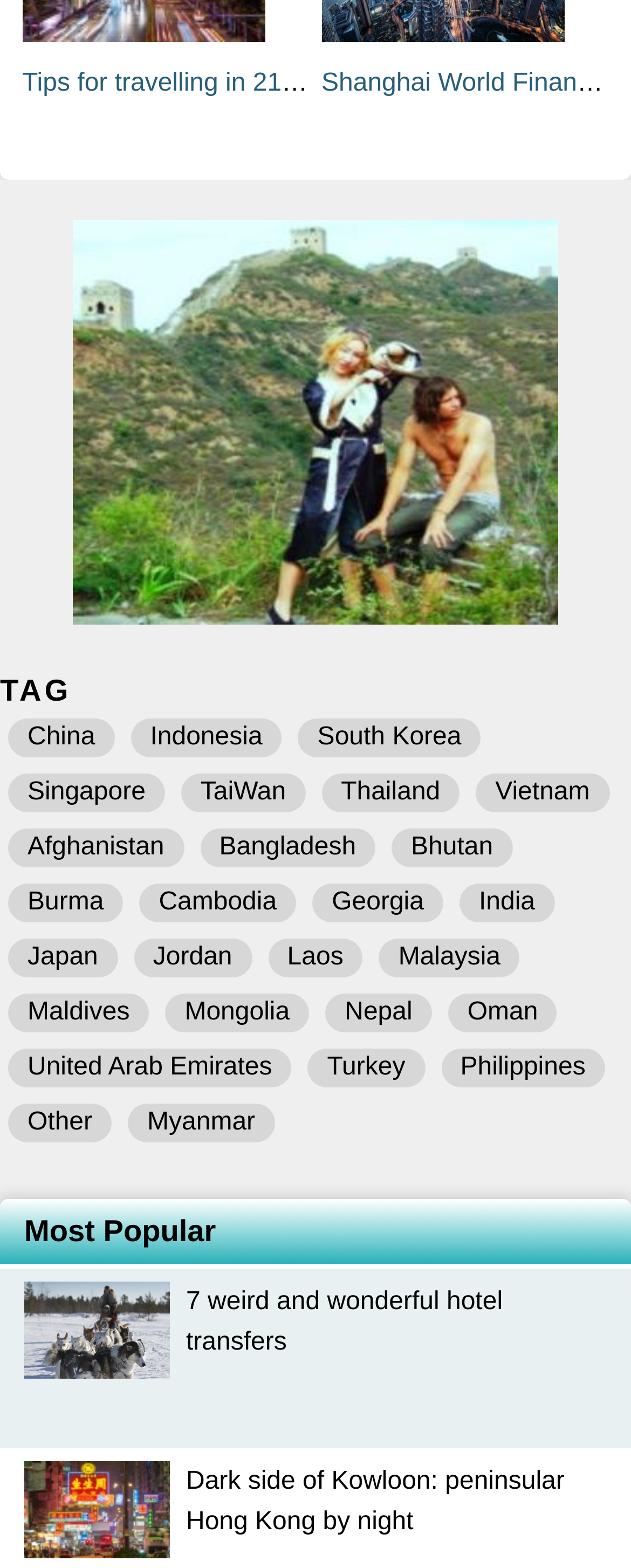Please provide the bounding box coordinates for the element that needs to be clicked to perform the instruction: "Click on the link to learn about the dark side of Kowloon". The coordinates must consist of four float numbers between 0 and 1, formatted as [left, top, right, bottom].

[0.295, 0.936, 0.895, 0.979]